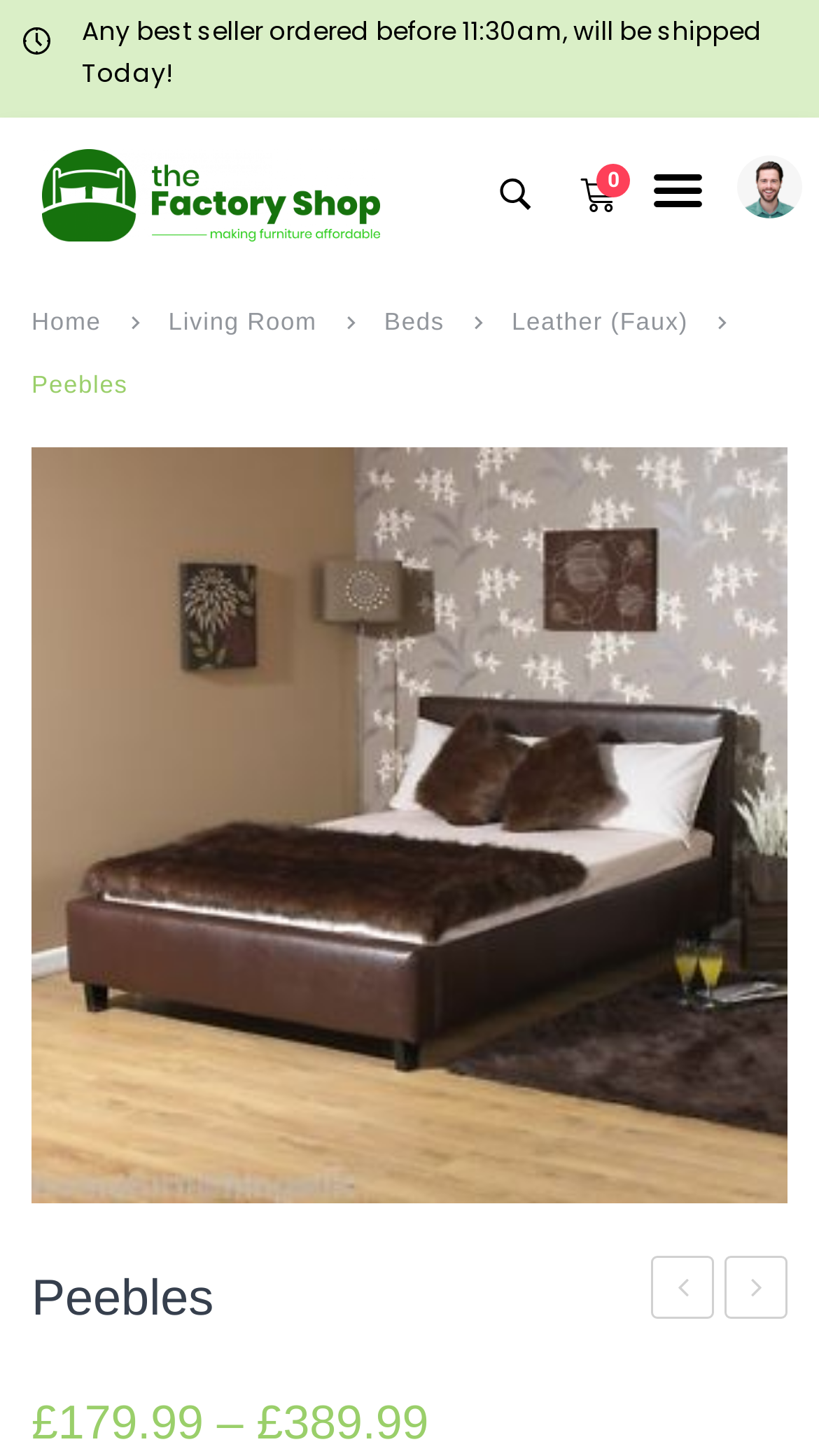What is the shipping policy for best sellers?
Refer to the screenshot and respond with a concise word or phrase.

Shipped today if ordered before 11:30am